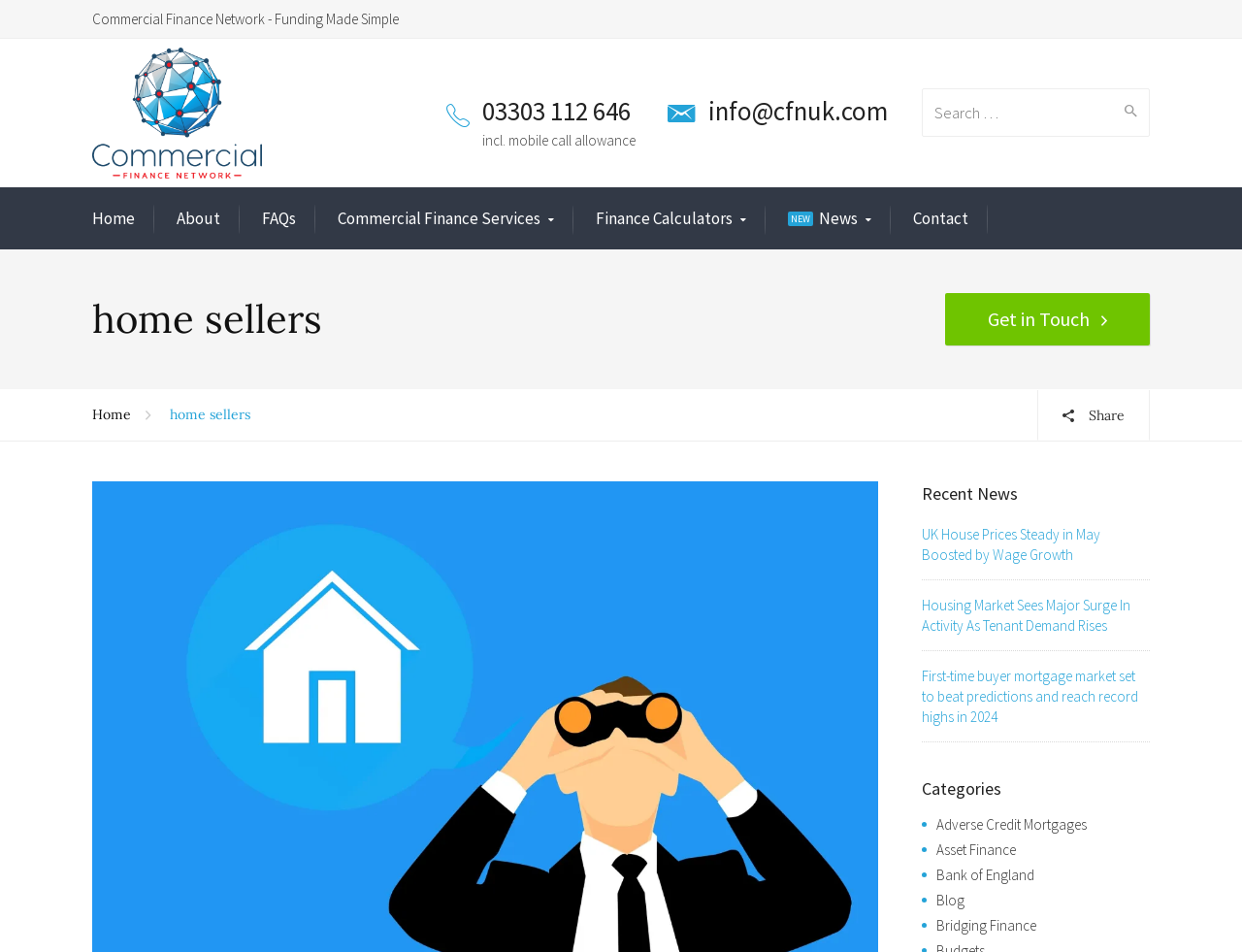Analyze the image and give a detailed response to the question:
What is the purpose of the search bar?

The search bar is located at the top right of the webpage, and it has a StaticText element 'Search for:' and a searchbox. The purpose of the search bar is to allow users to search for something, likely related to commercial finance.